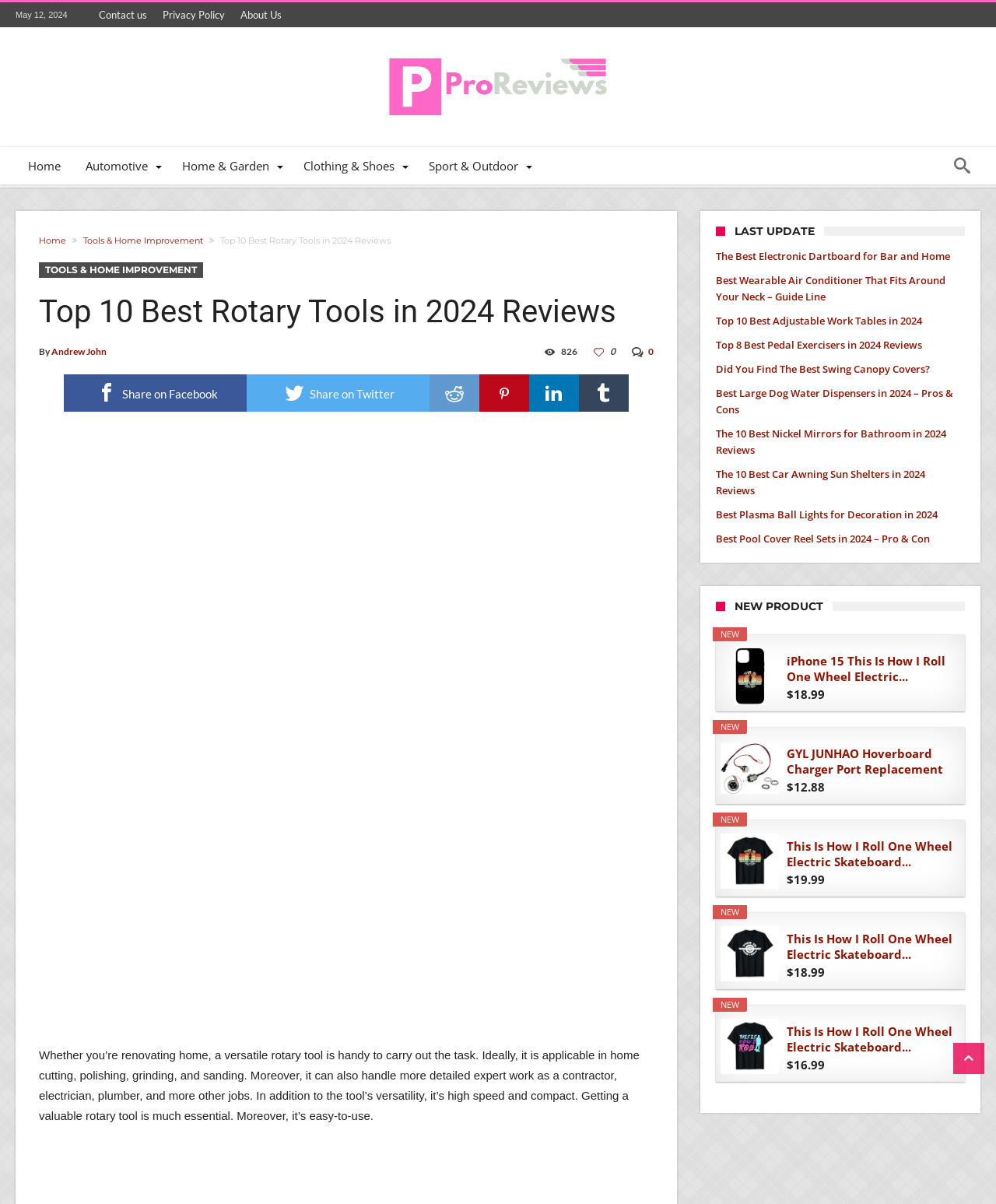What is the price of the 'iPhone 15 This Is How I Roll One Wheel Electric Skateboard Float Case'?
Please answer the question with as much detail and depth as you can.

I found the answer by looking at the static text that displays the price of the 'iPhone 15 This Is How I Roll One Wheel Electric Skateboard Float Case', which is $18.99.